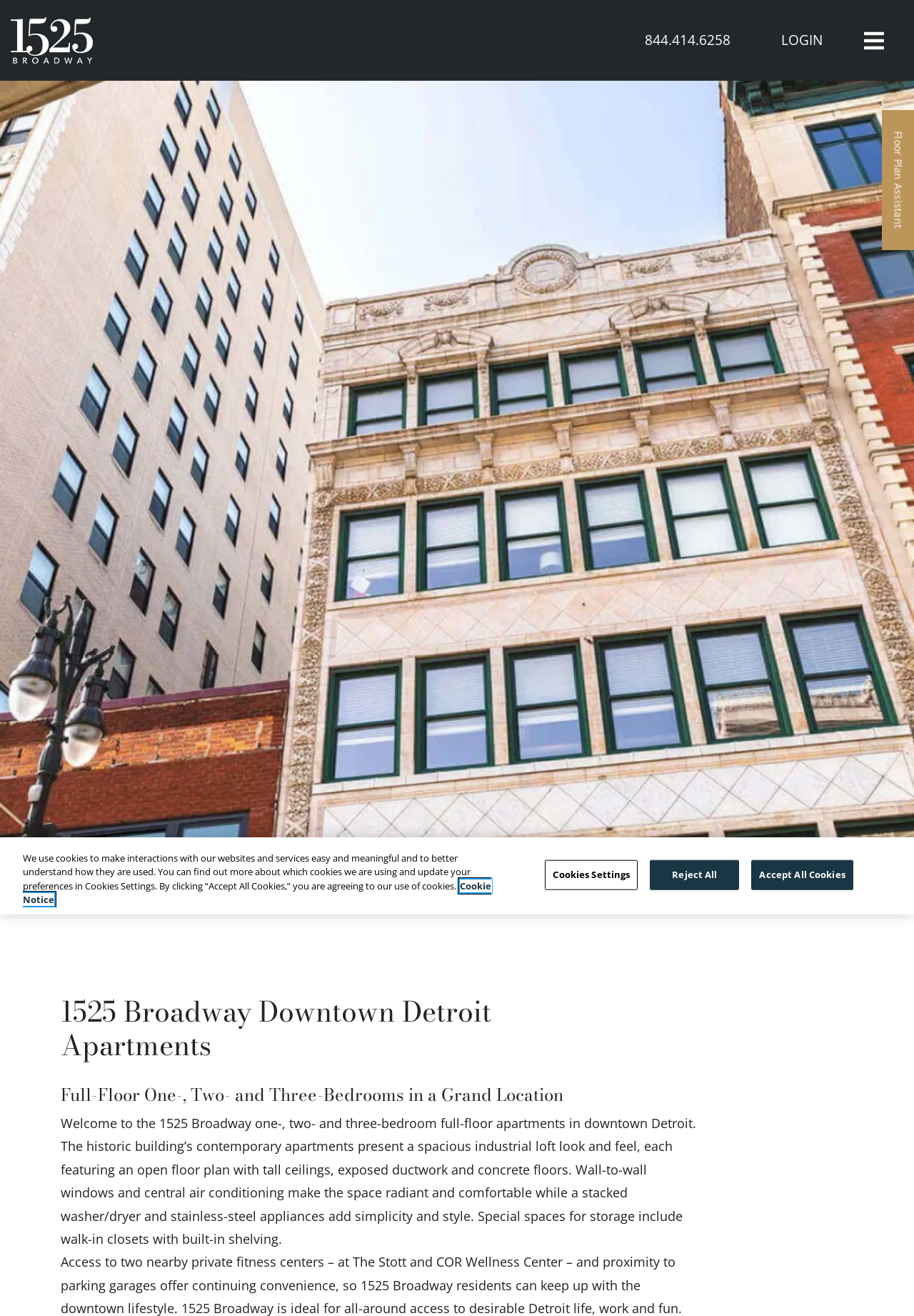Determine the bounding box coordinates of the clickable element necessary to fulfill the instruction: "Toggle the navigation menu". Provide the coordinates as four float numbers within the 0 to 1 range, i.e., [left, top, right, bottom].

[0.937, 0.02, 0.976, 0.042]